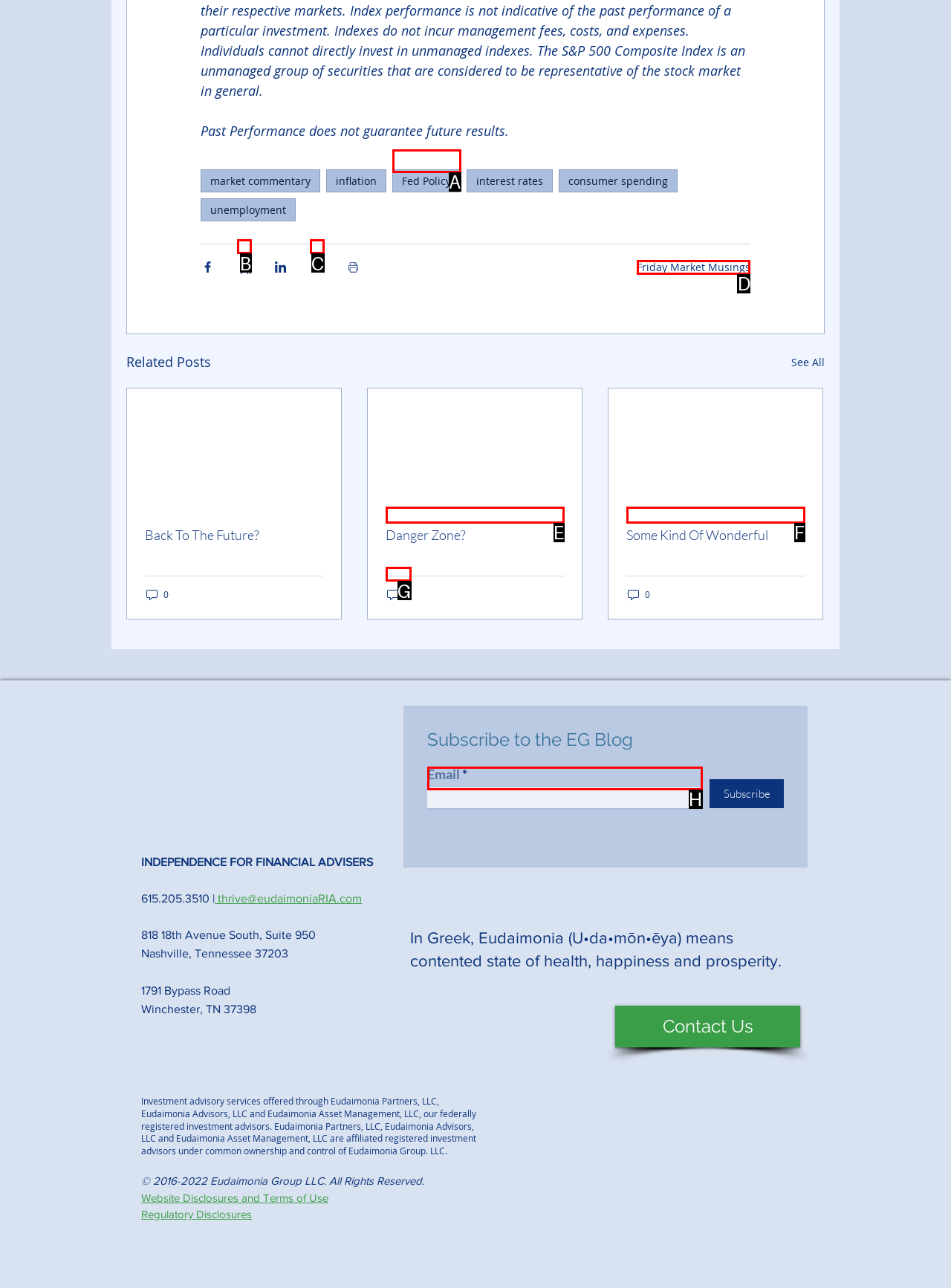Choose the HTML element that needs to be clicked for the given task: Read the 'Friday Market Musings' article Respond by giving the letter of the chosen option.

D